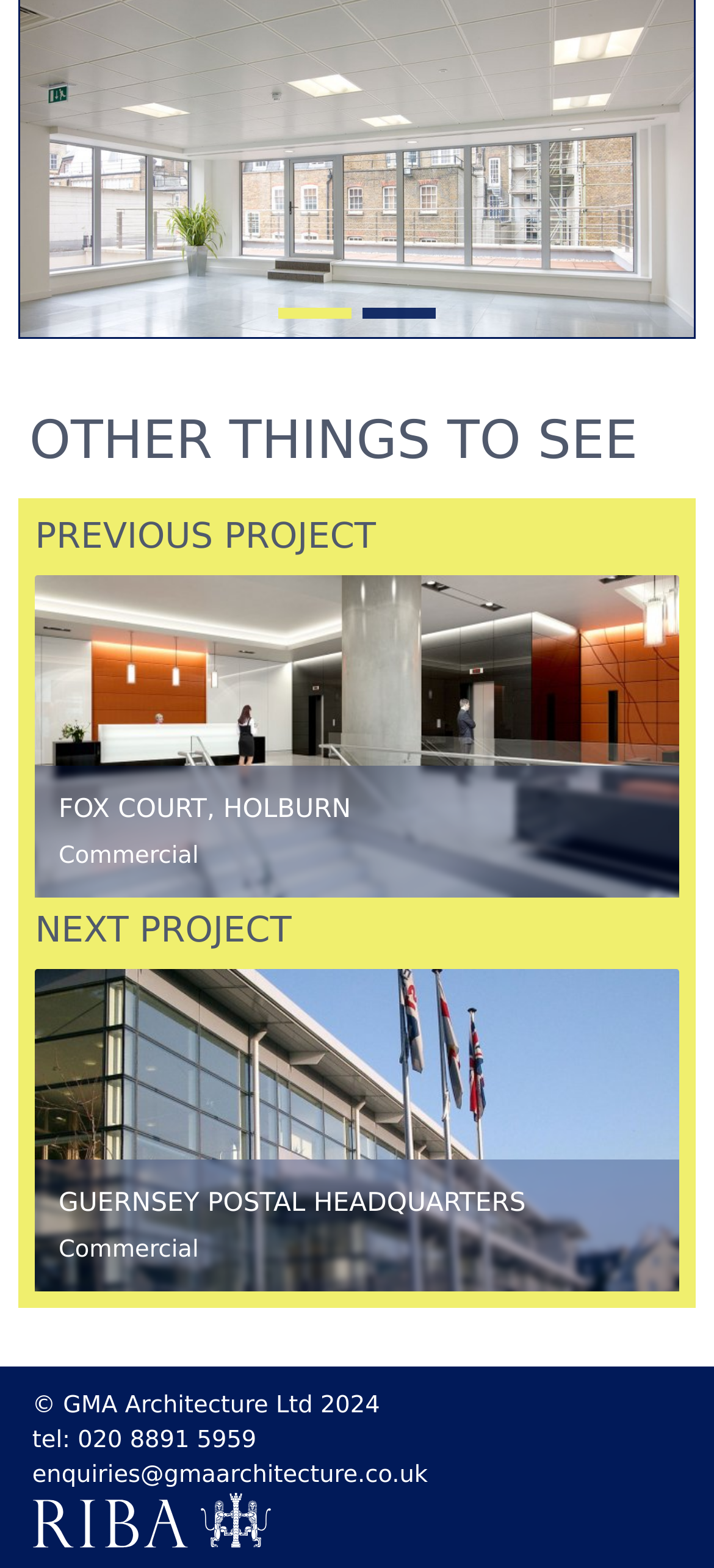Please give a short response to the question using one word or a phrase:
What is the company's copyright year?

2024